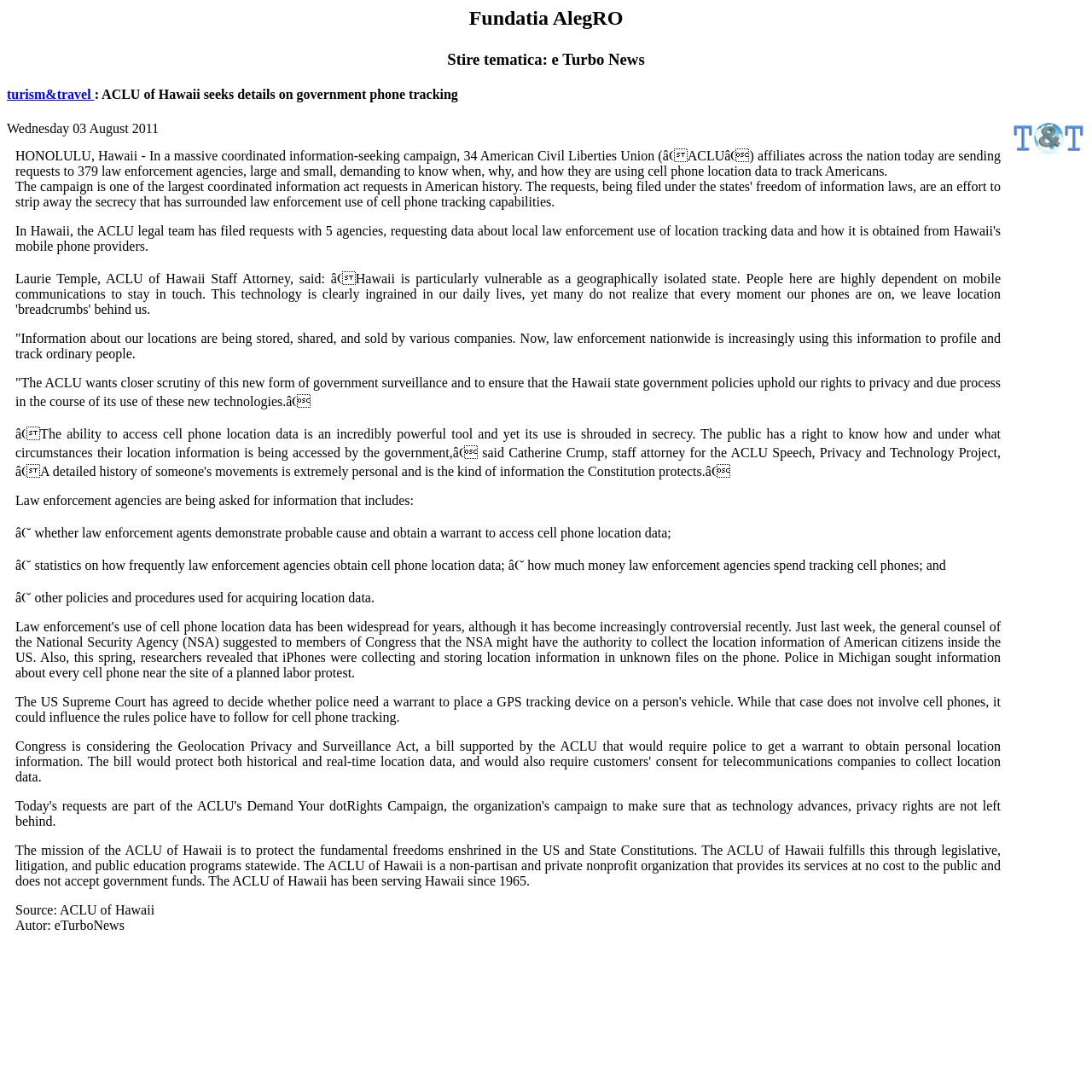Examine the screenshot and answer the question in as much detail as possible: What is the name of the organization?

The name of the organization is mentioned in the heading 'Fundatia AlegRO' and also in the text 'The mission of the ACLU of Hawaii is to protect the fundamental freedoms enshrined in the US and State Constitutions.'